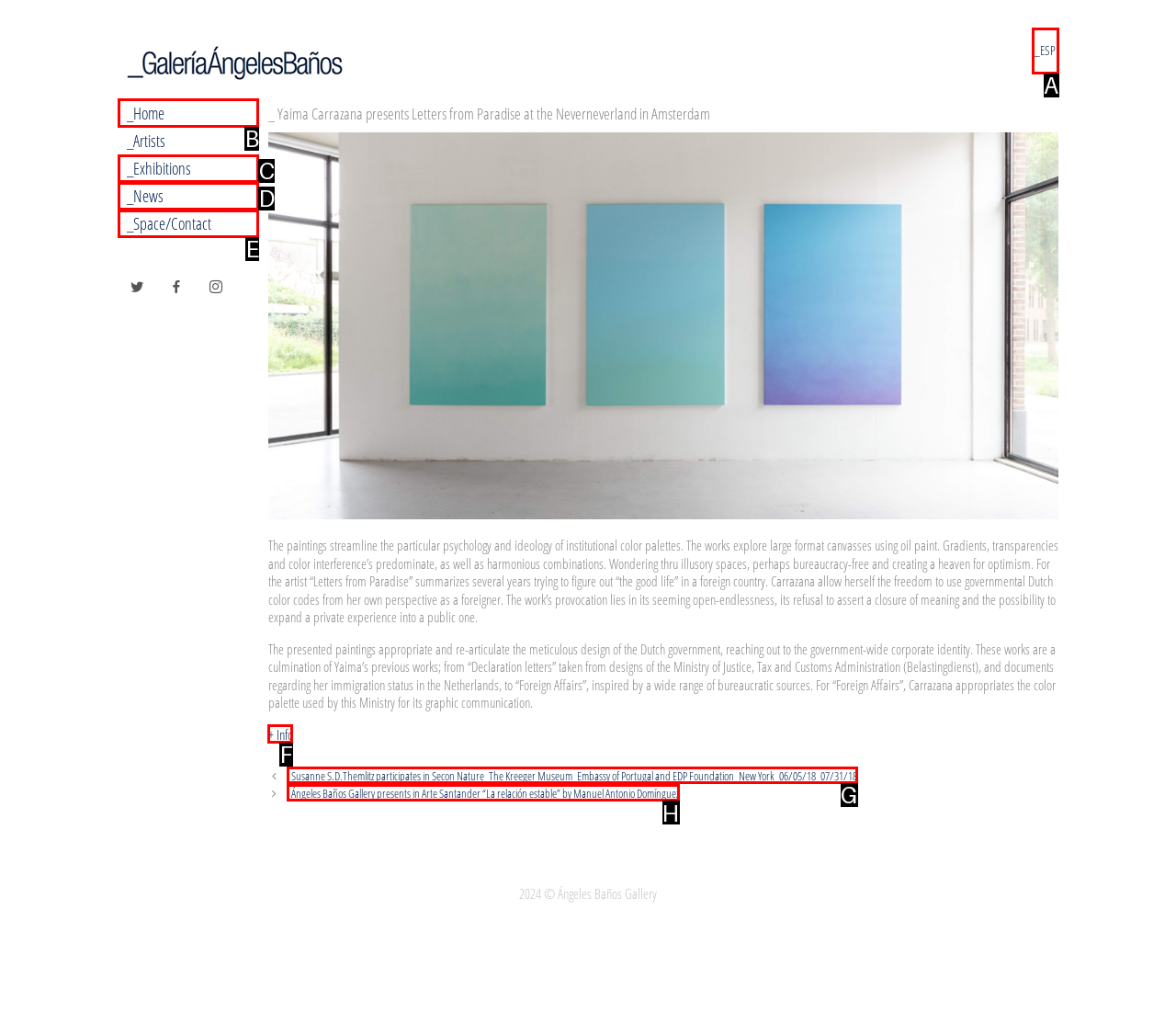Among the marked elements in the screenshot, which letter corresponds to the UI element needed for the task: Visit the home page?

B